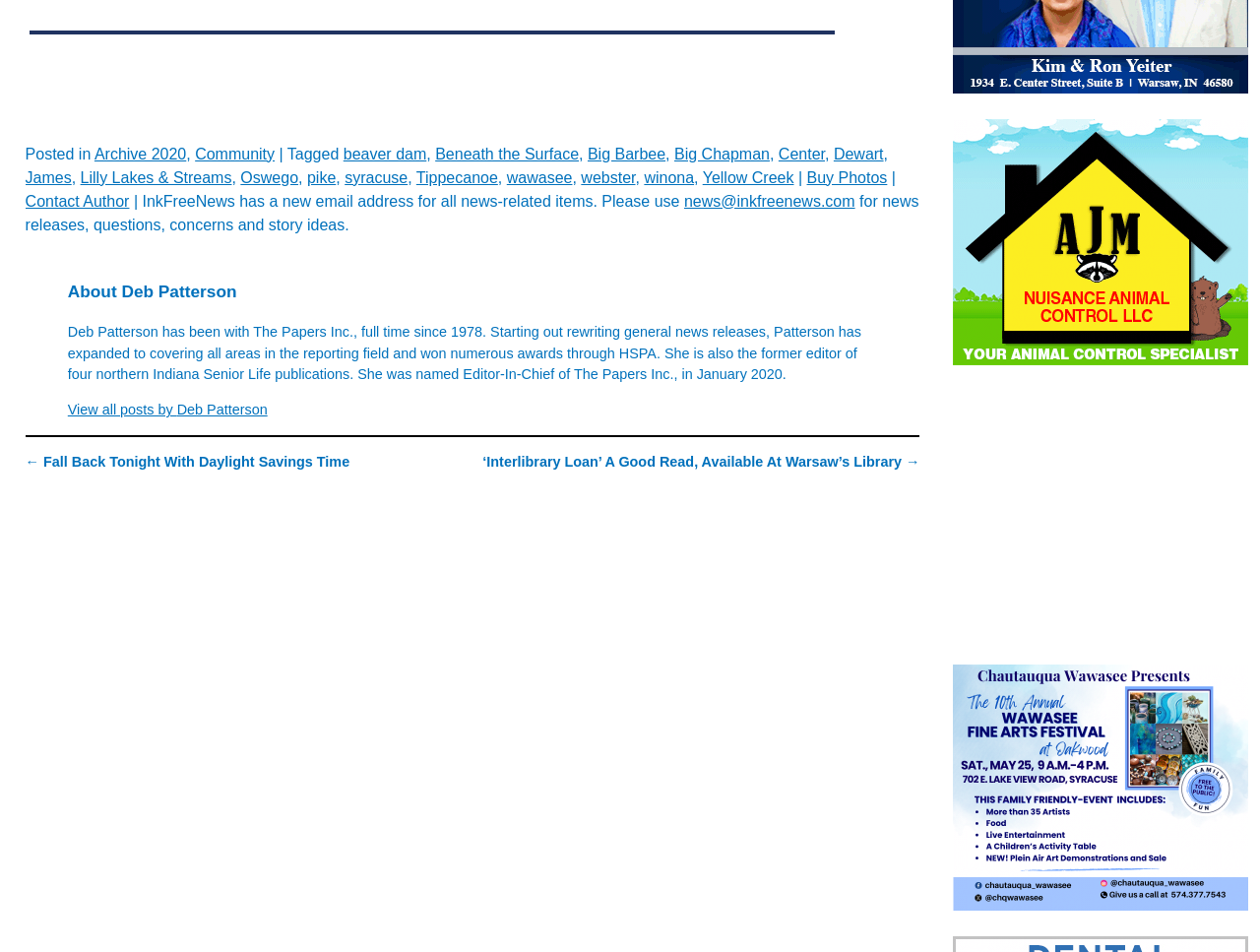Observe the image and answer the following question in detail: What is the name of the publication?

I found the name of the publication by looking for a section that mentions the publication's name. The section starts with 'InkFreeNews has a new email address...' and provides an email address for news-related items.